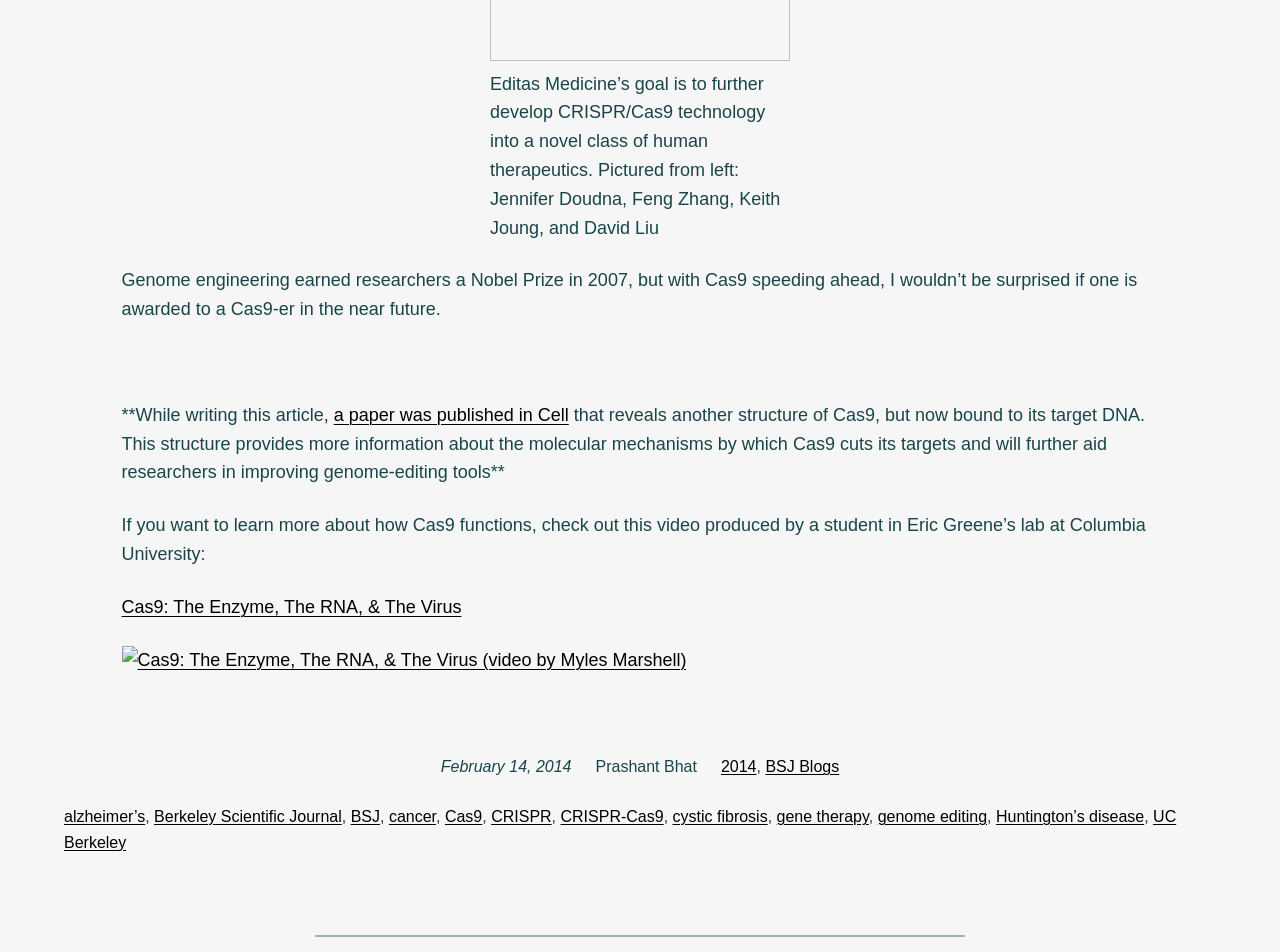Utilize the information from the image to answer the question in detail:
When was the article written?

The webpage contains a time element with the text 'February 14, 2014', which indicates the date the article was written.